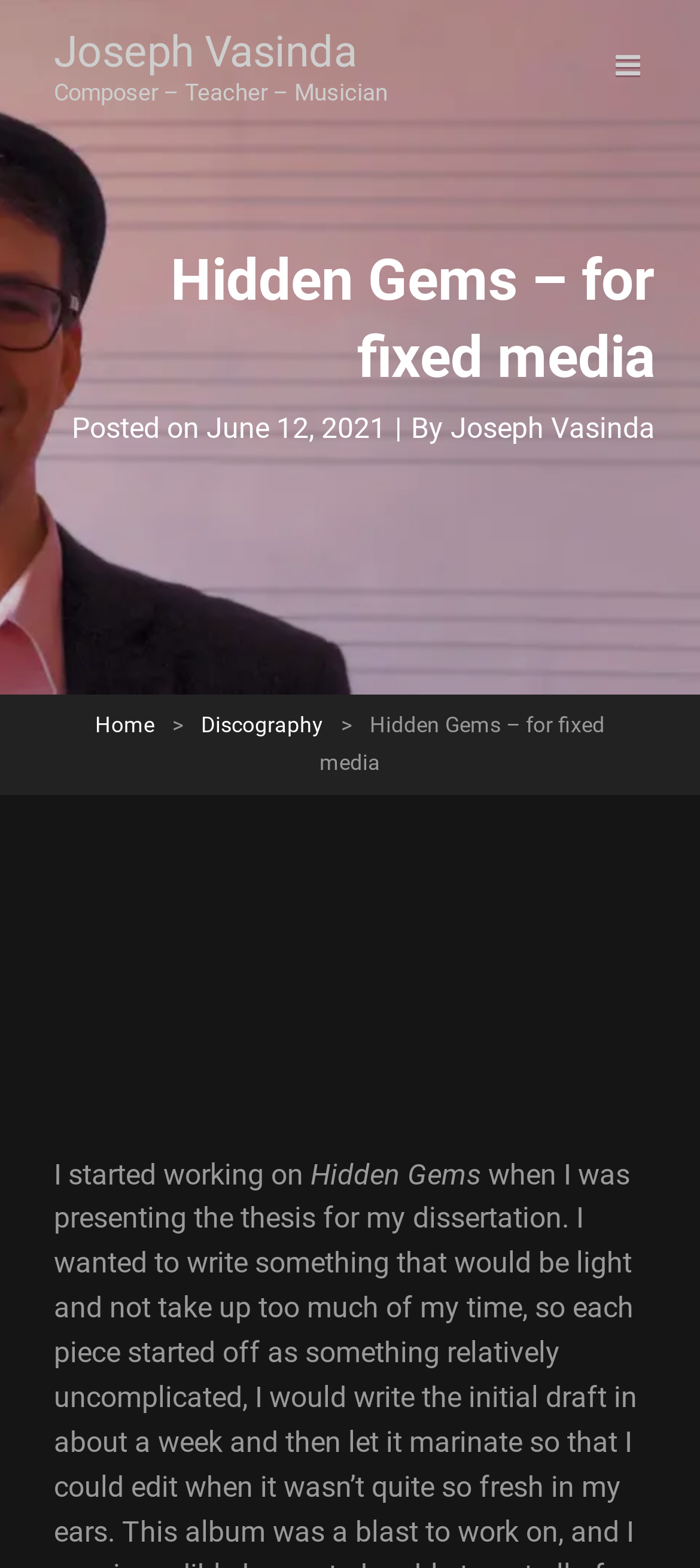Answer the question below in one word or phrase:
What is the composer's name?

Joseph Vasinda